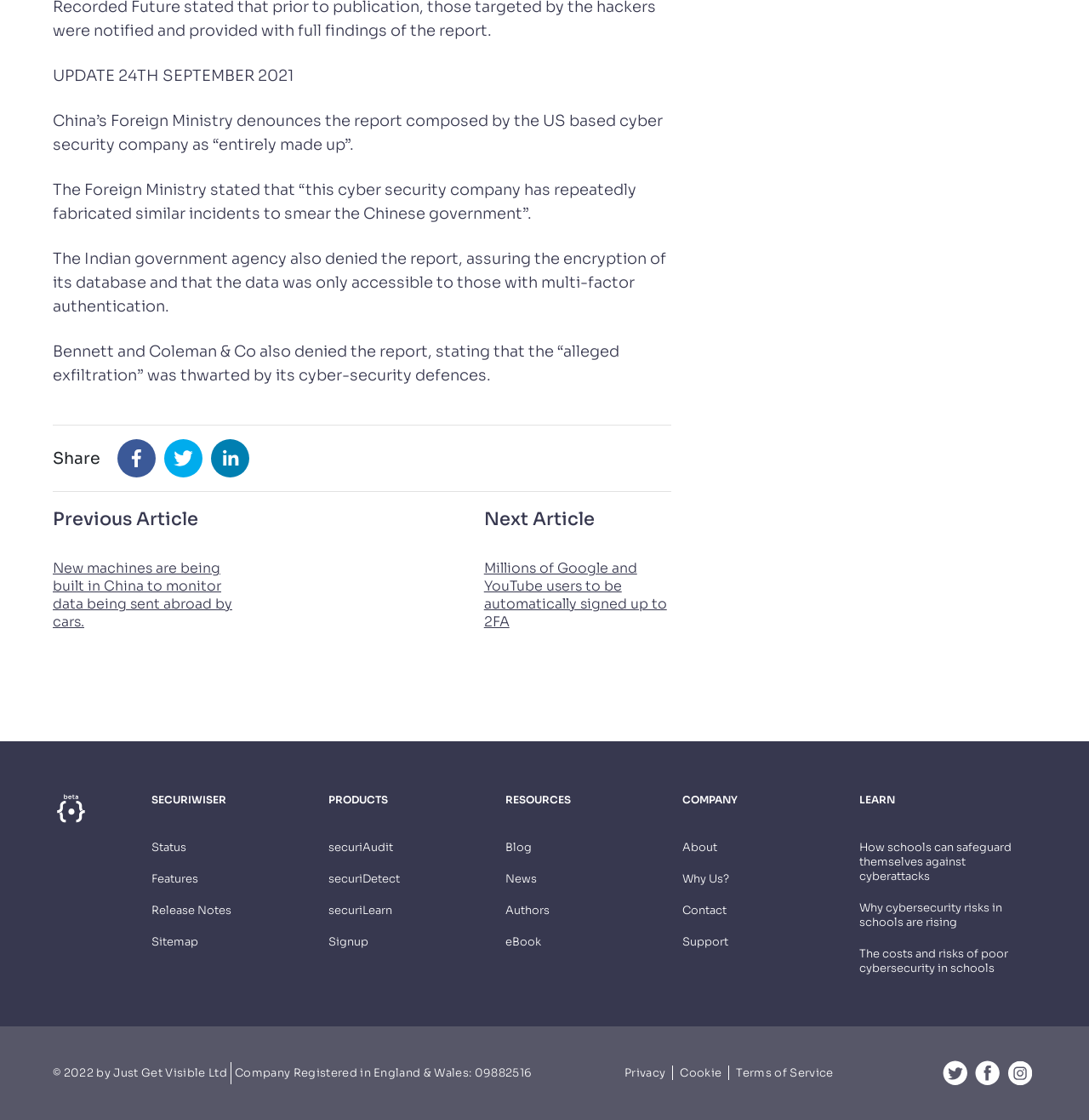How many social media platforms are linked at the bottom of the webpage?
From the image, respond with a single word or phrase.

3